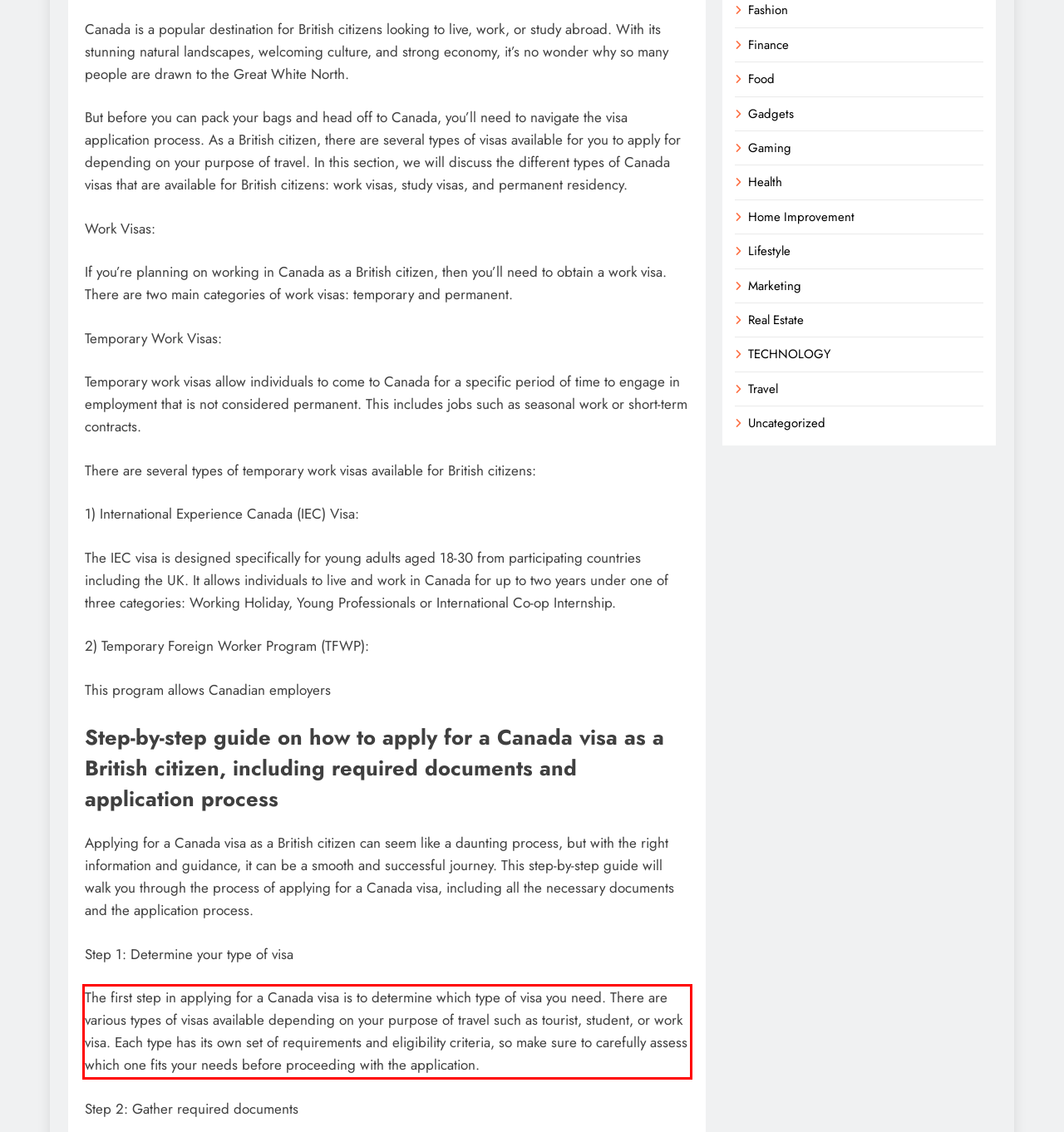Look at the provided screenshot of the webpage and perform OCR on the text within the red bounding box.

The first step in applying for a Canada visa is to determine which type of visa you need. There are various types of visas available depending on your purpose of travel such as tourist, student, or work visa. Each type has its own set of requirements and eligibility criteria, so make sure to carefully assess which one fits your needs before proceeding with the application.